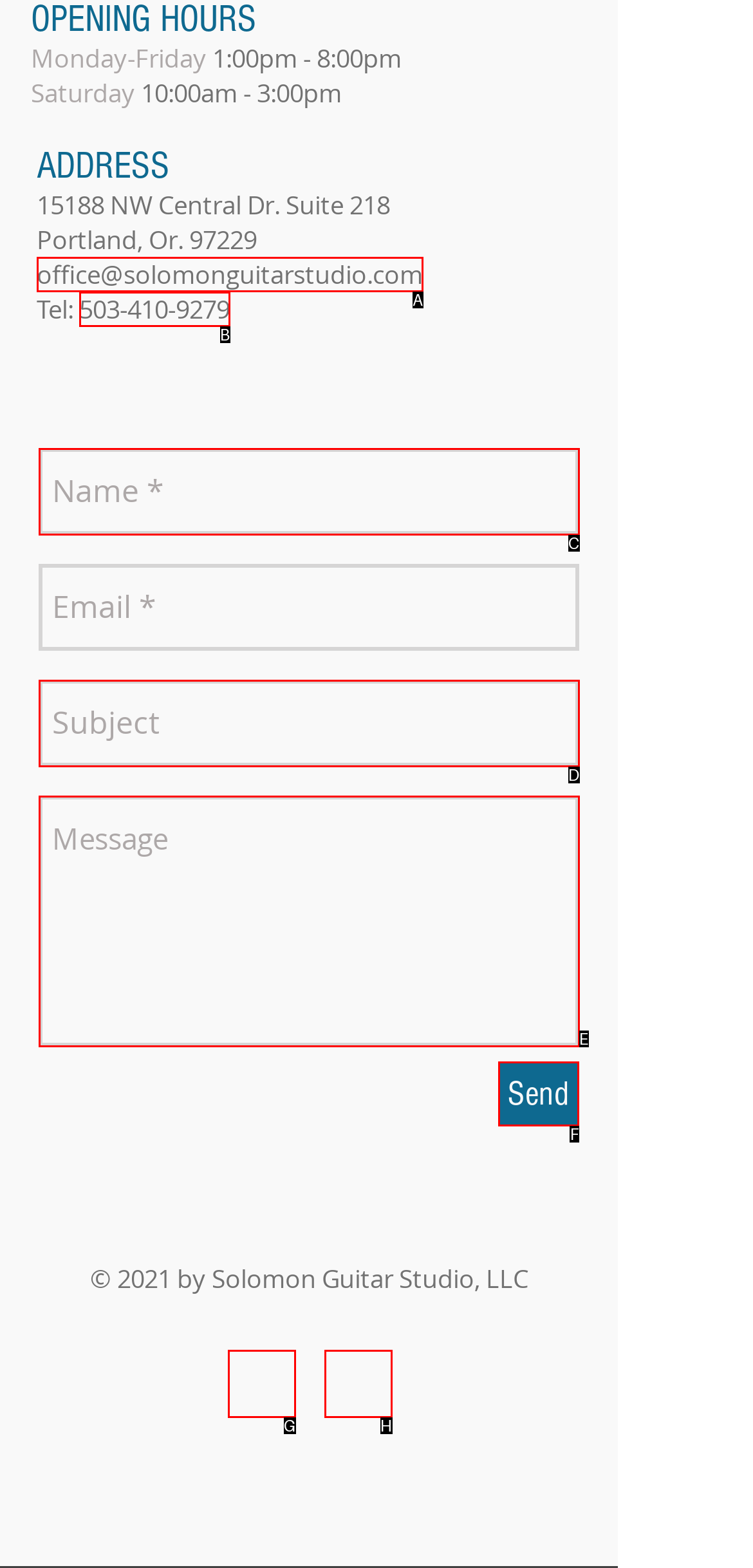Identify the correct UI element to click on to achieve the following task: Click the Send button Respond with the corresponding letter from the given choices.

F